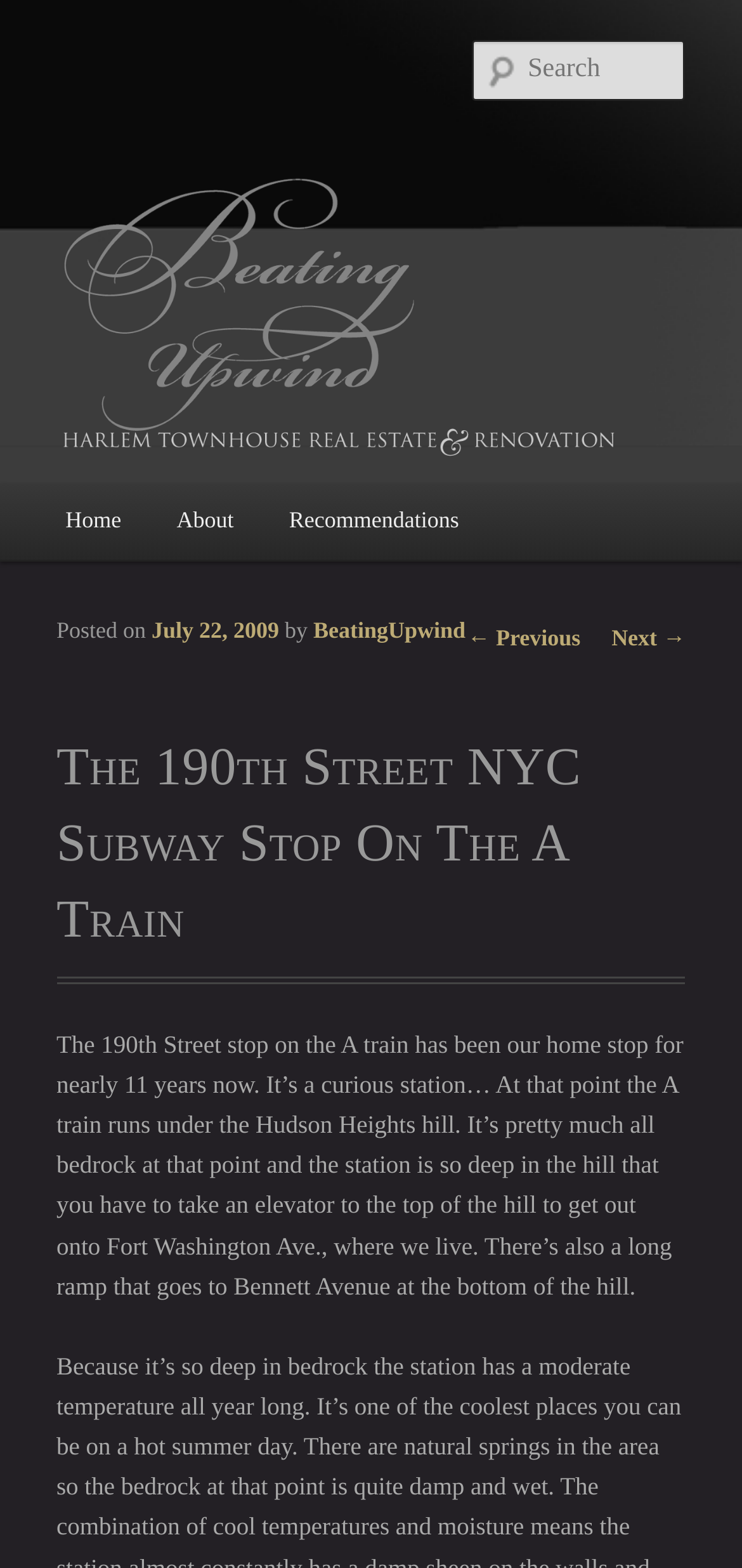What is the name of the NYC subway stop?
Could you give a comprehensive explanation in response to this question?

I found the answer by looking at the heading element with the text 'The 190th Street NYC Subway Stop On The A Train' which is a prominent element on the webpage, indicating that it is the main topic of the page.